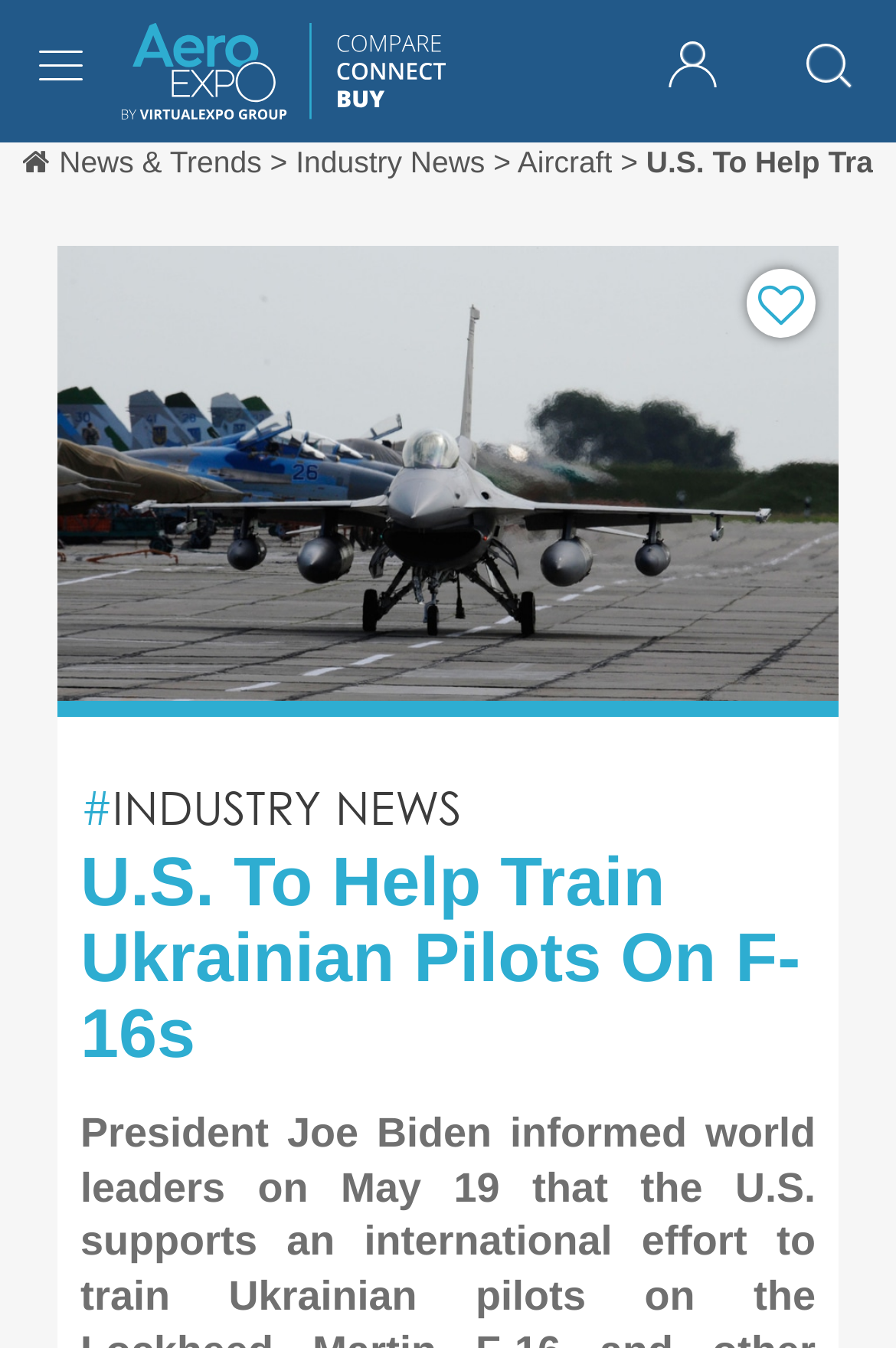Refer to the image and provide an in-depth answer to the question:
What is the topic of the main article?

The main article has a heading 'U.S. To Help Train Ukrainian Pilots On F-16s', which suggests that the topic of the main article is about the U.S. providing assistance to Ukraine in training pilots on F-16s.